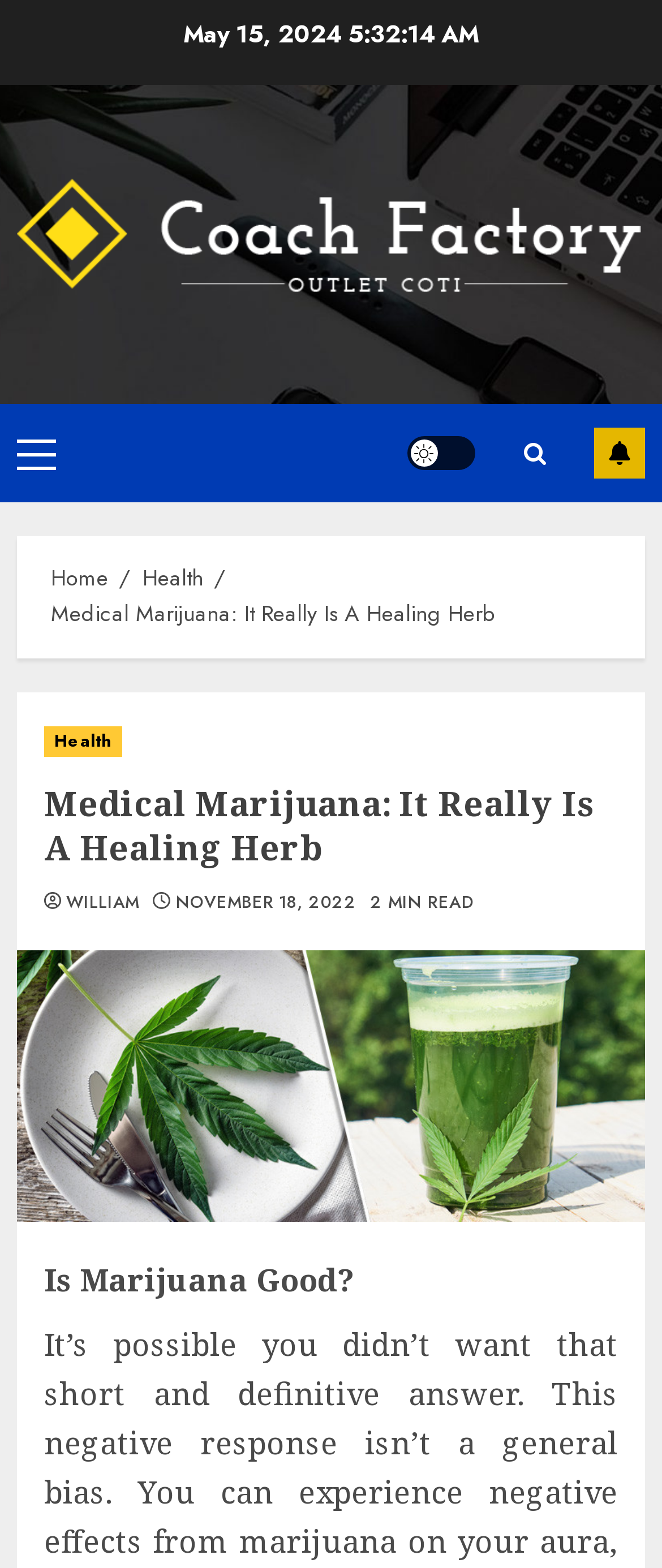Please determine the bounding box coordinates of the element's region to click in order to carry out the following instruction: "Go to the home page". The coordinates should be four float numbers between 0 and 1, i.e., [left, top, right, bottom].

[0.077, 0.358, 0.164, 0.38]